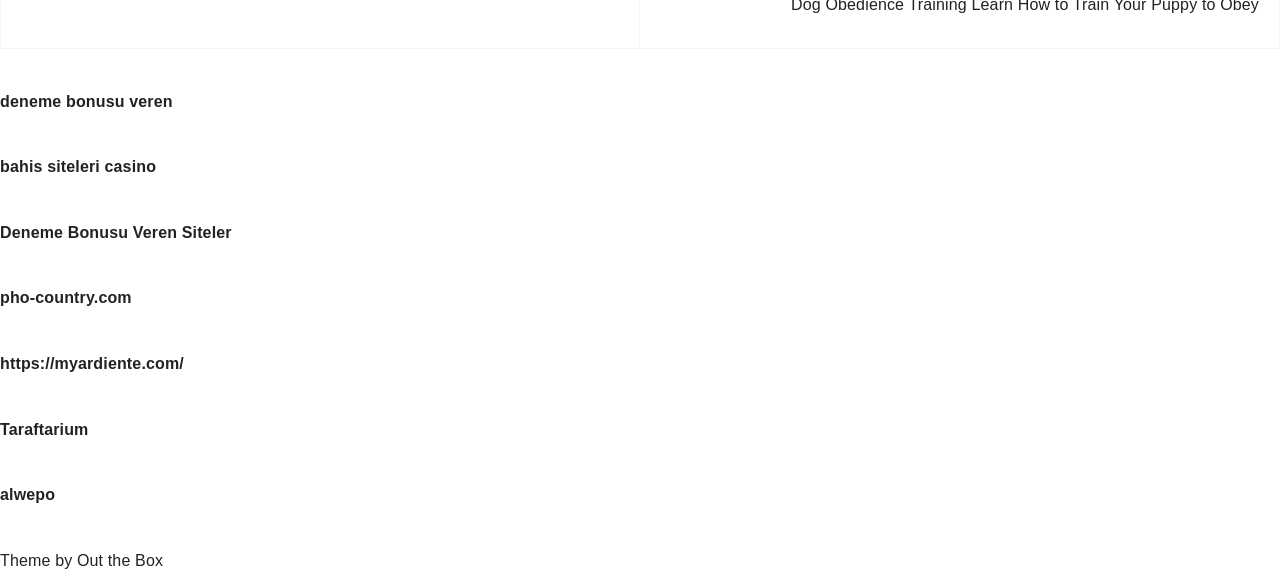Can you specify the bounding box coordinates of the area that needs to be clicked to fulfill the following instruction: "visit https://myardiente.com/ website"?

[0.0, 0.62, 0.144, 0.649]